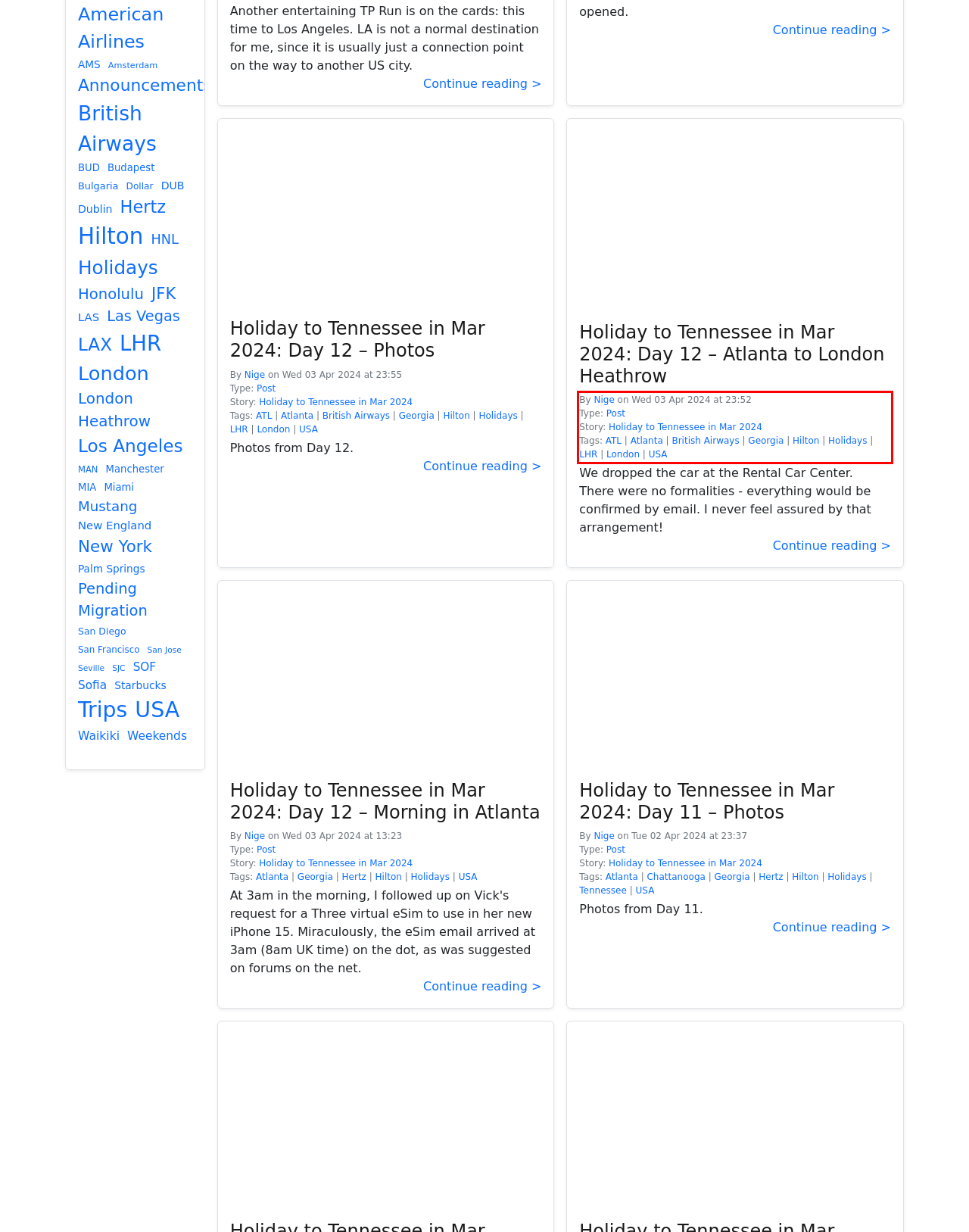You are given a screenshot of a webpage with a UI element highlighted by a red bounding box. Please perform OCR on the text content within this red bounding box.

By Nige on Wed 03 Apr 2024 at 23:52 Type: Post Story: Holiday to Tennessee in Mar 2024 Tags: ATL | Atlanta | British Airways | Georgia | Hilton | Holidays | LHR | London | USA